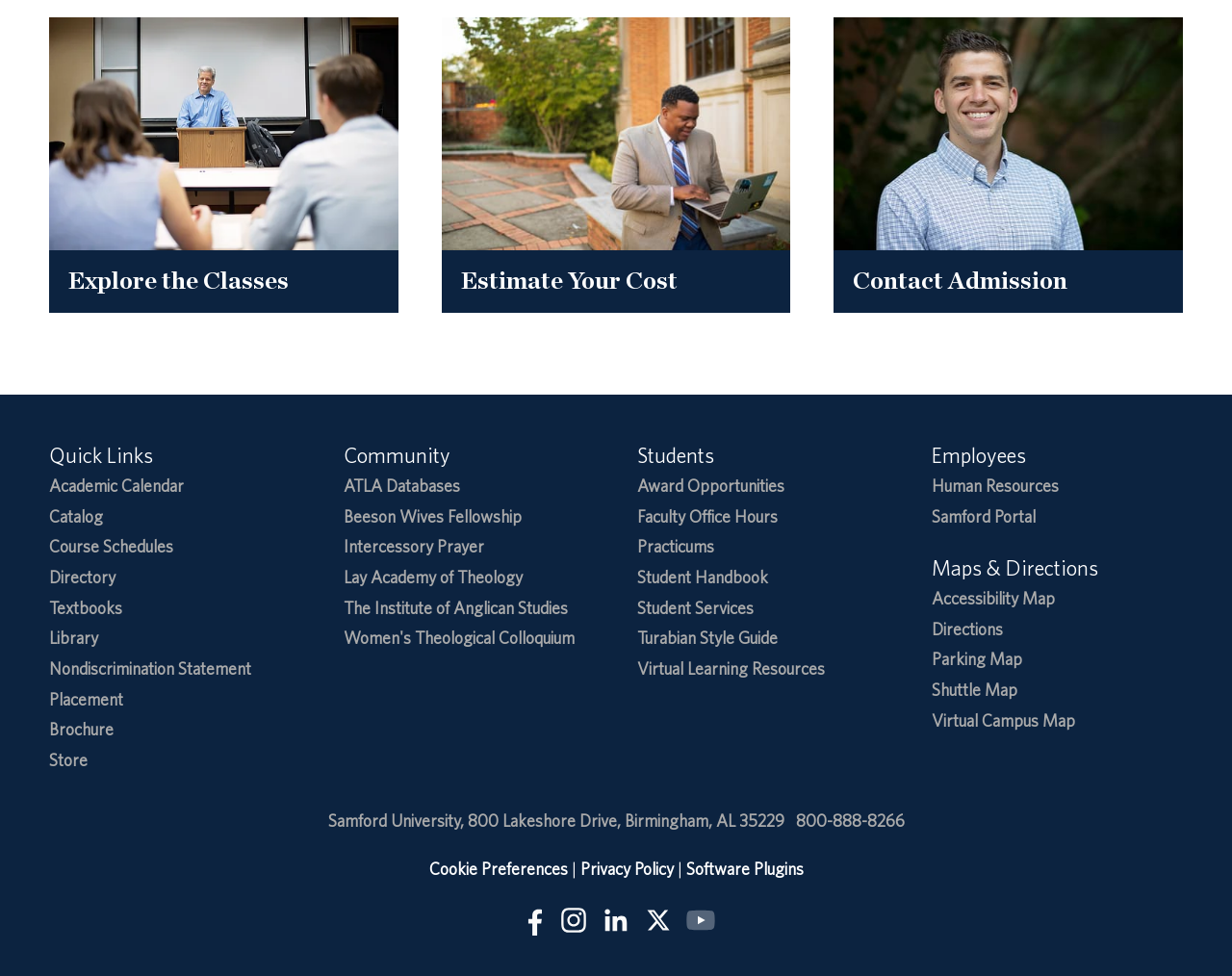Identify the bounding box of the UI component described as: "aria-label="Find us on Facebook"".

[0.418, 0.926, 0.445, 0.959]